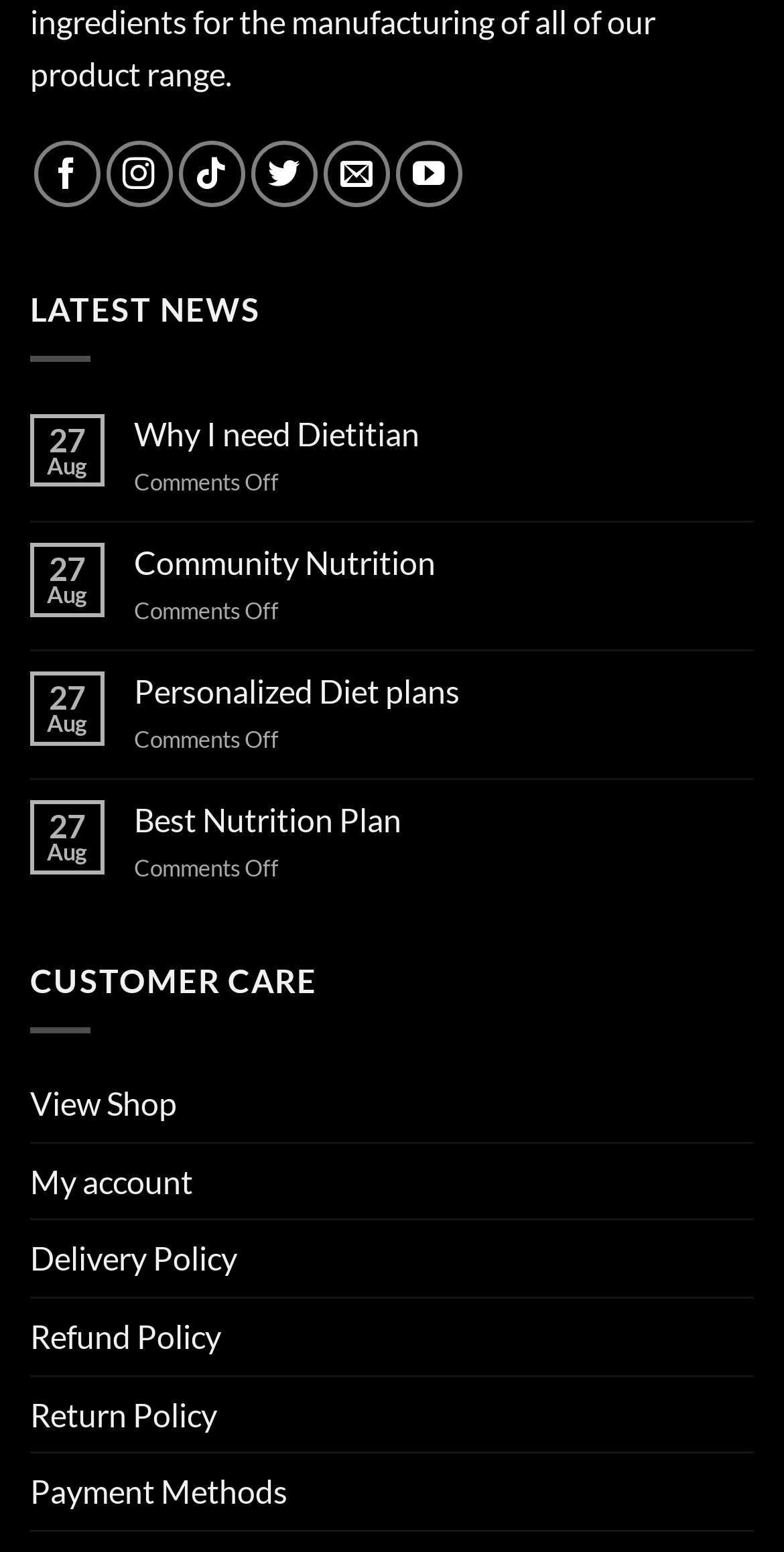Identify the bounding box coordinates of the section to be clicked to complete the task described by the following instruction: "View the article about Why I need Dietitian". The coordinates should be four float numbers between 0 and 1, formatted as [left, top, right, bottom].

[0.171, 0.266, 0.962, 0.291]